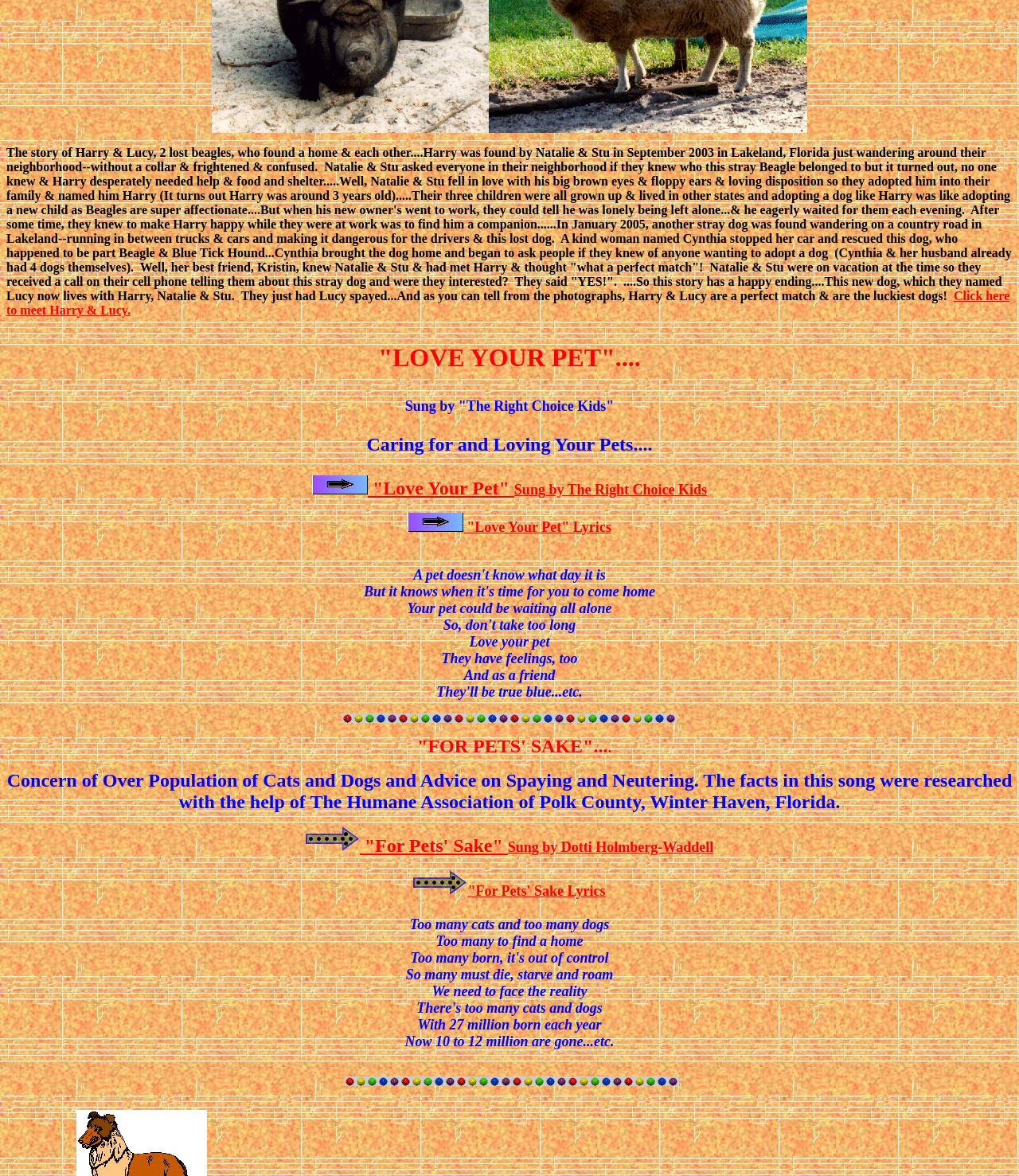Based on the image, please elaborate on the answer to the following question:
What is the theme of the webpage?

The theme of the webpage is pet care and adoption, highlighting the importance of responsible pet ownership, spaying and neutering, and adopting pets from shelters. The webpage shares the story of Harry and Lucy, two beagles who found a home and each other, and promotes the value of loving and caring for pets.